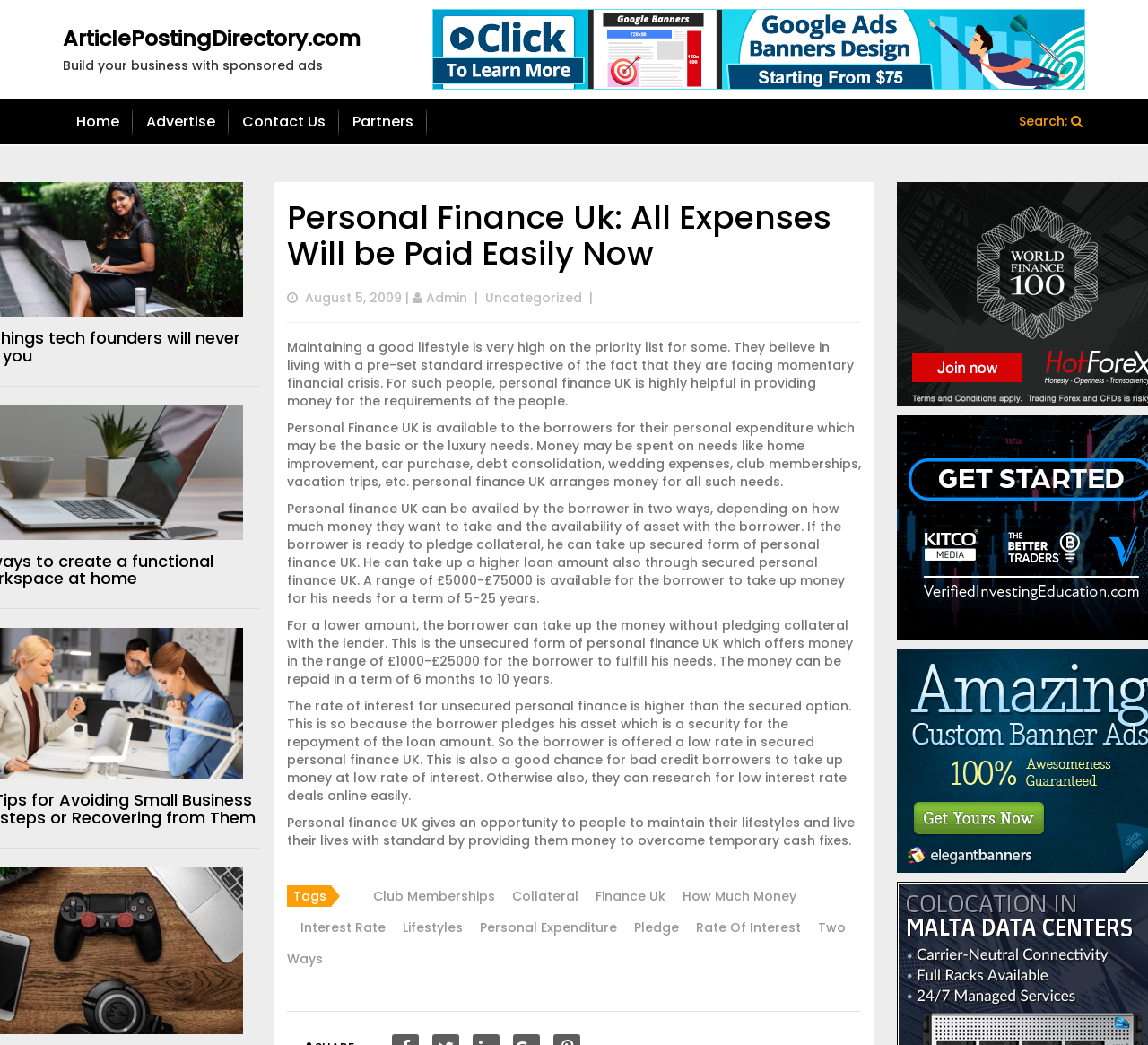What is the main topic of the article?
Provide an in-depth answer to the question, covering all aspects.

The main topic of the article is obtained from the heading element with the text 'Personal Finance Uk: All Expenses Will be Paid Easily Now' which is a prominent element on the webpage.